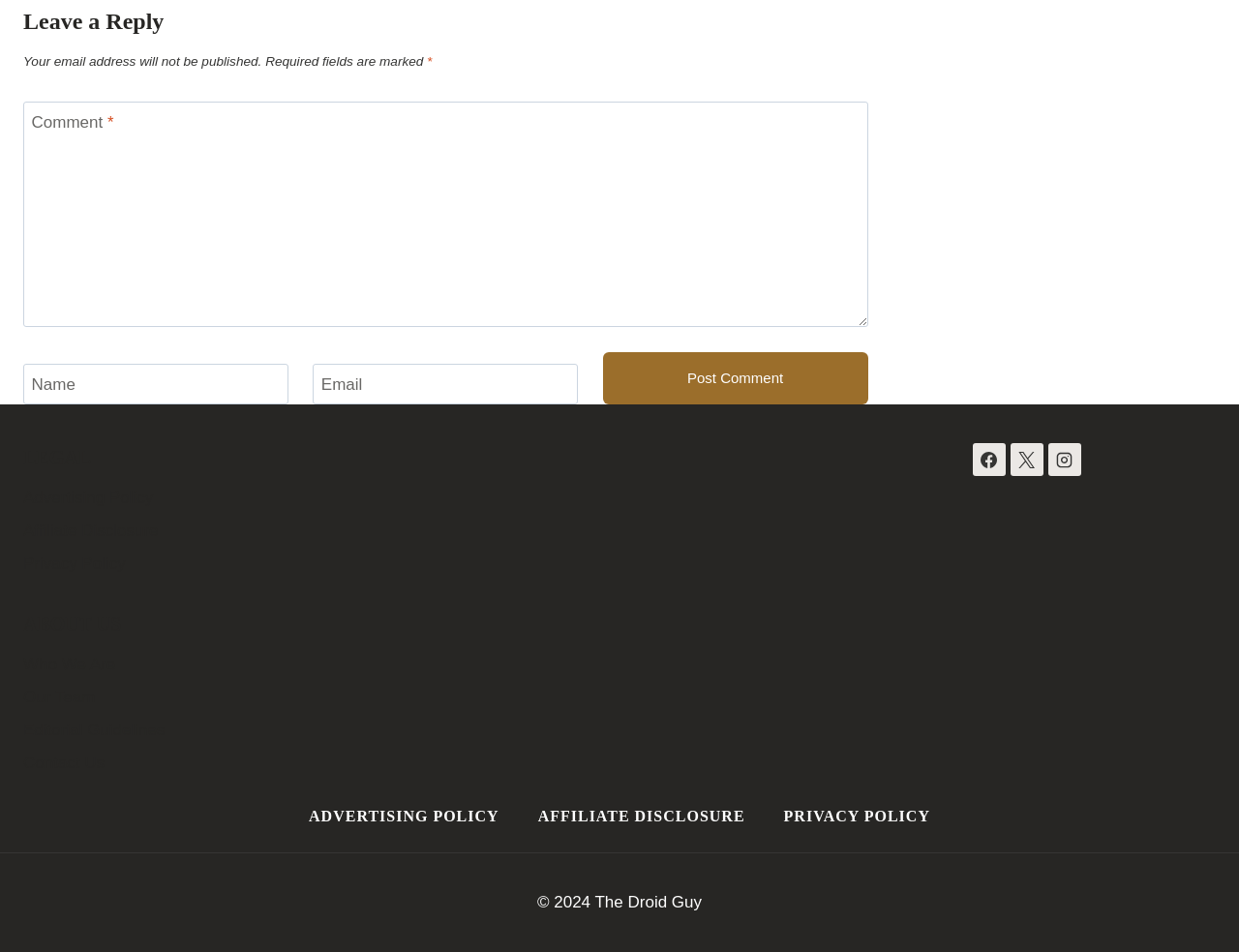Locate the bounding box coordinates of the element to click to perform the following action: 'Follow on Facebook'. The coordinates should be given as four float values between 0 and 1, in the form of [left, top, right, bottom].

[0.785, 0.466, 0.811, 0.5]